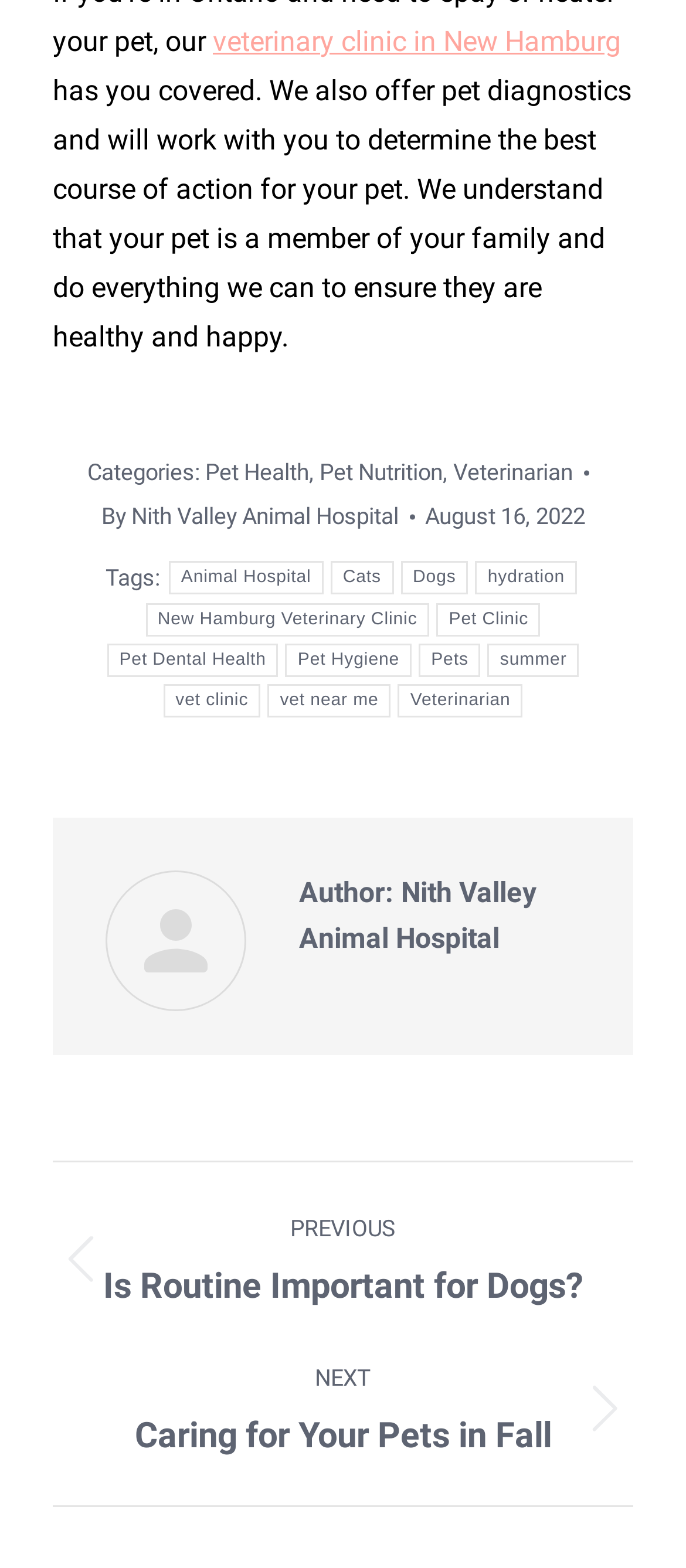What is the date of the article?
Based on the screenshot, provide a one-word or short-phrase response.

August 16, 2022